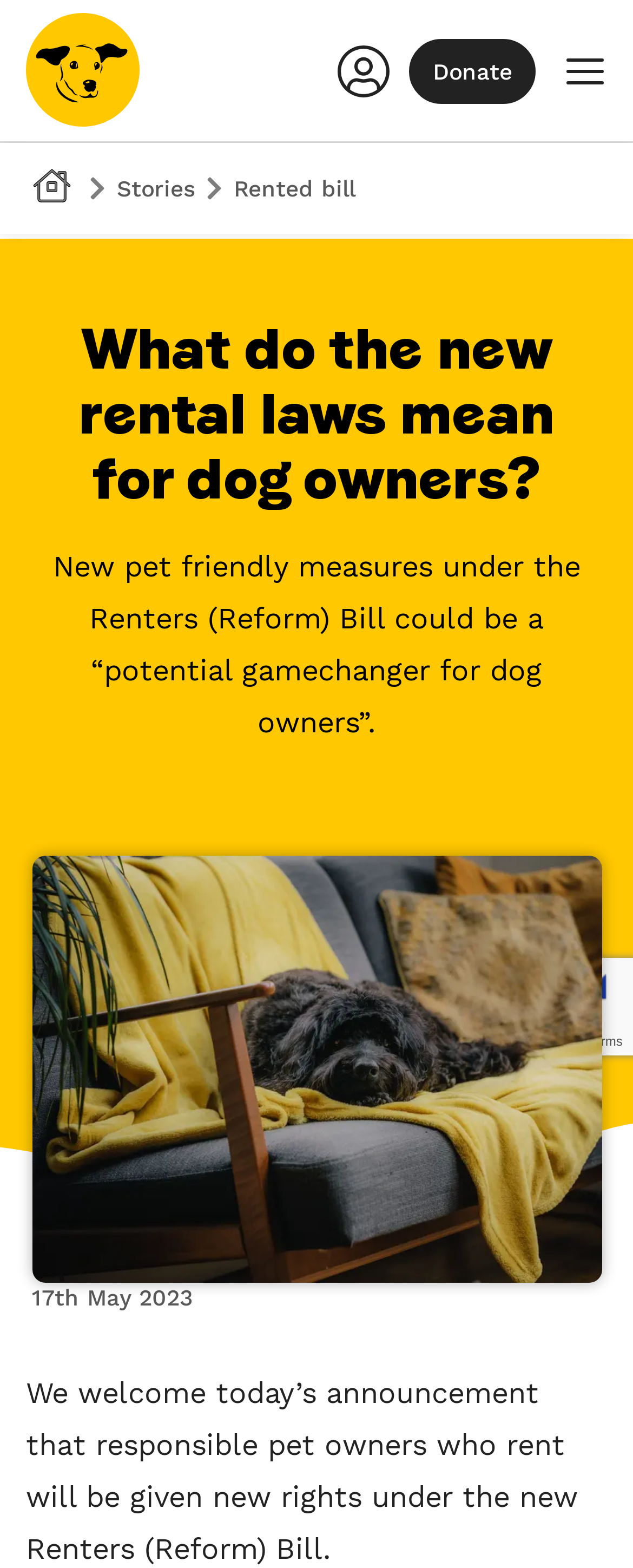Utilize the details in the image to thoroughly answer the following question: What is the breed of the dog in the image?

The image description mentions 'Una the black adult Cockerpoo', which indicates the breed of the dog in the image.